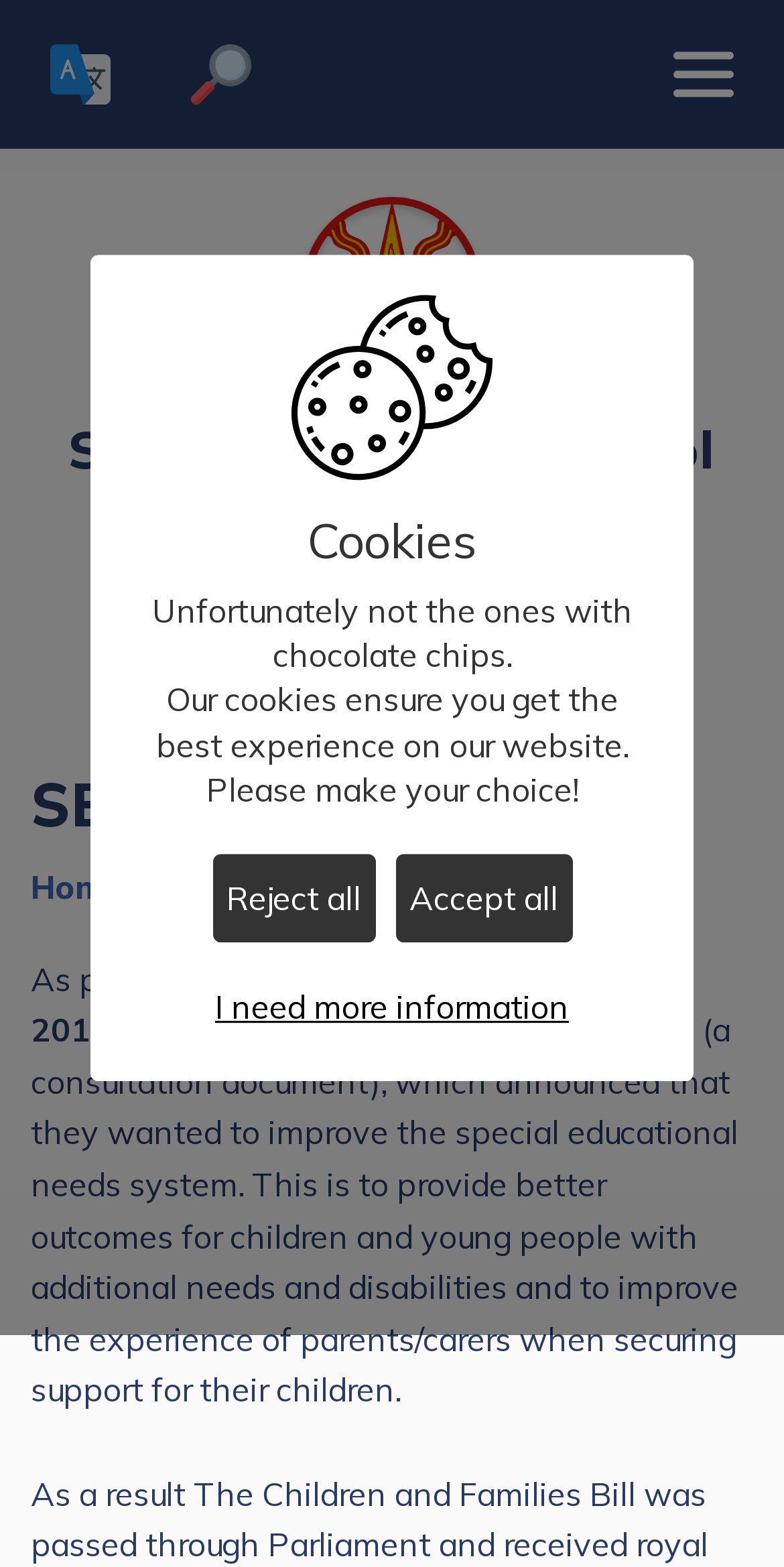Calculate the bounding box coordinates for the UI element based on the following description: "aria-label="Open main menu"". Ensure the coordinates are four float numbers between 0 and 1, i.e., [left, top, right, bottom].

[0.833, 0.019, 0.961, 0.076]